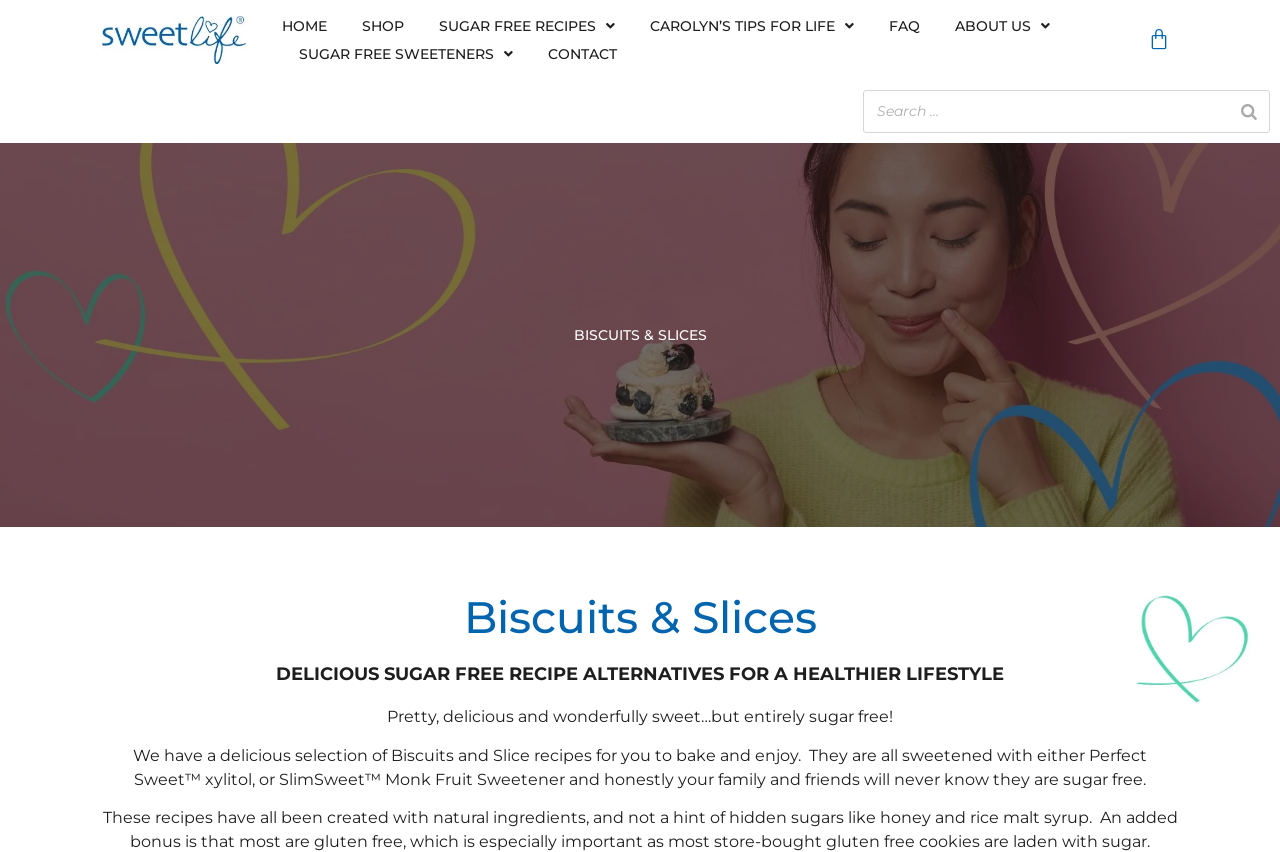Please find the bounding box for the following UI element description. Provide the coordinates in (top-left x, top-left y, bottom-right x, bottom-right y) format, with values between 0 and 1: Carolyn’s Tips for Life

[0.507, 0.014, 0.667, 0.047]